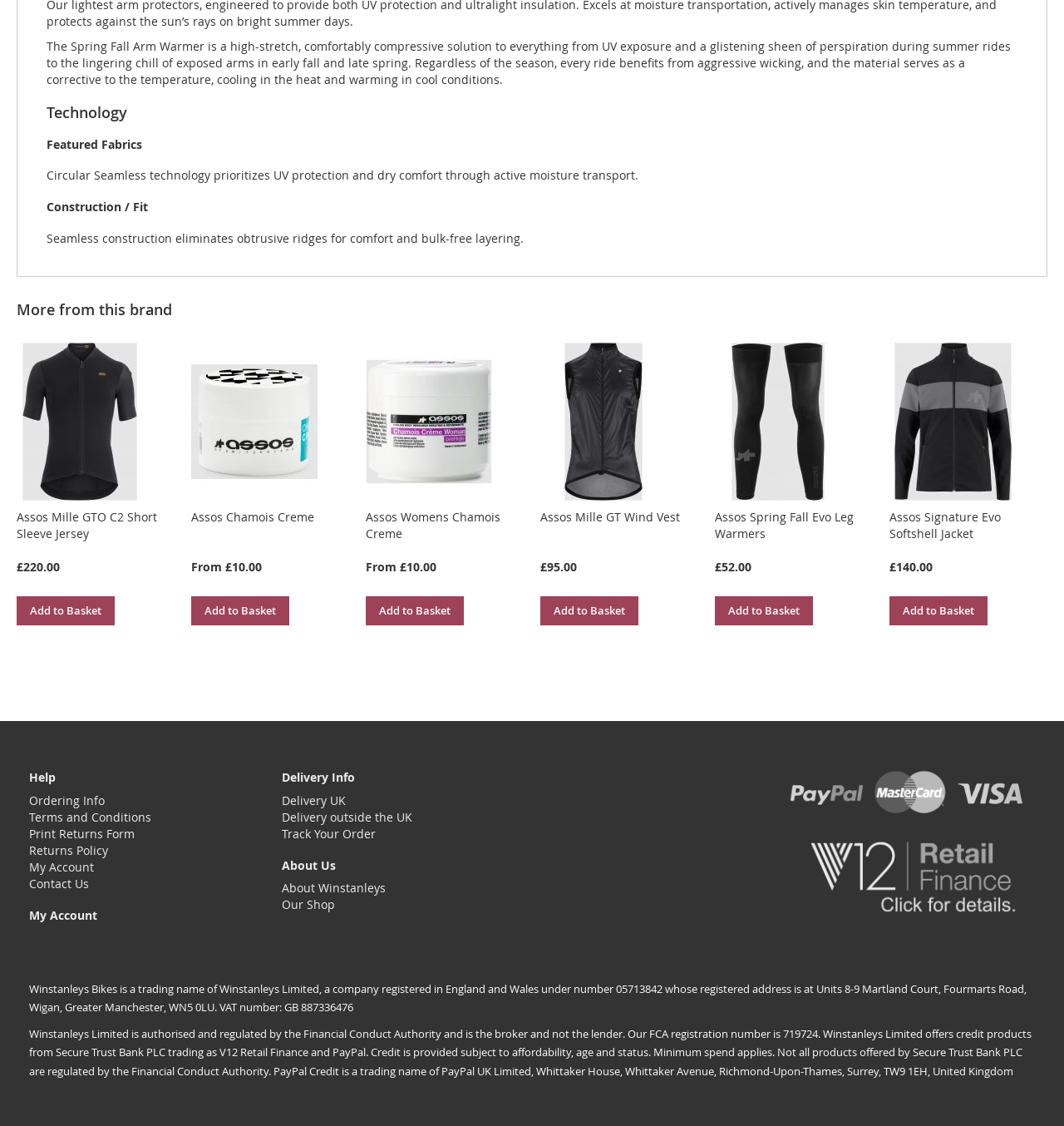Analyze the image and answer the question with as much detail as possible: 
How many products are listed under 'More from this brand'?

There are five products listed under 'More from this brand', which are Assos Mille GTO C2 Short Sleeve Jersey, Assos Chamois Creme, Assos Womens Chamois Creme, Assos Mille GT Wind Vest, and Assos Spring Fall Evo Leg Warmers.